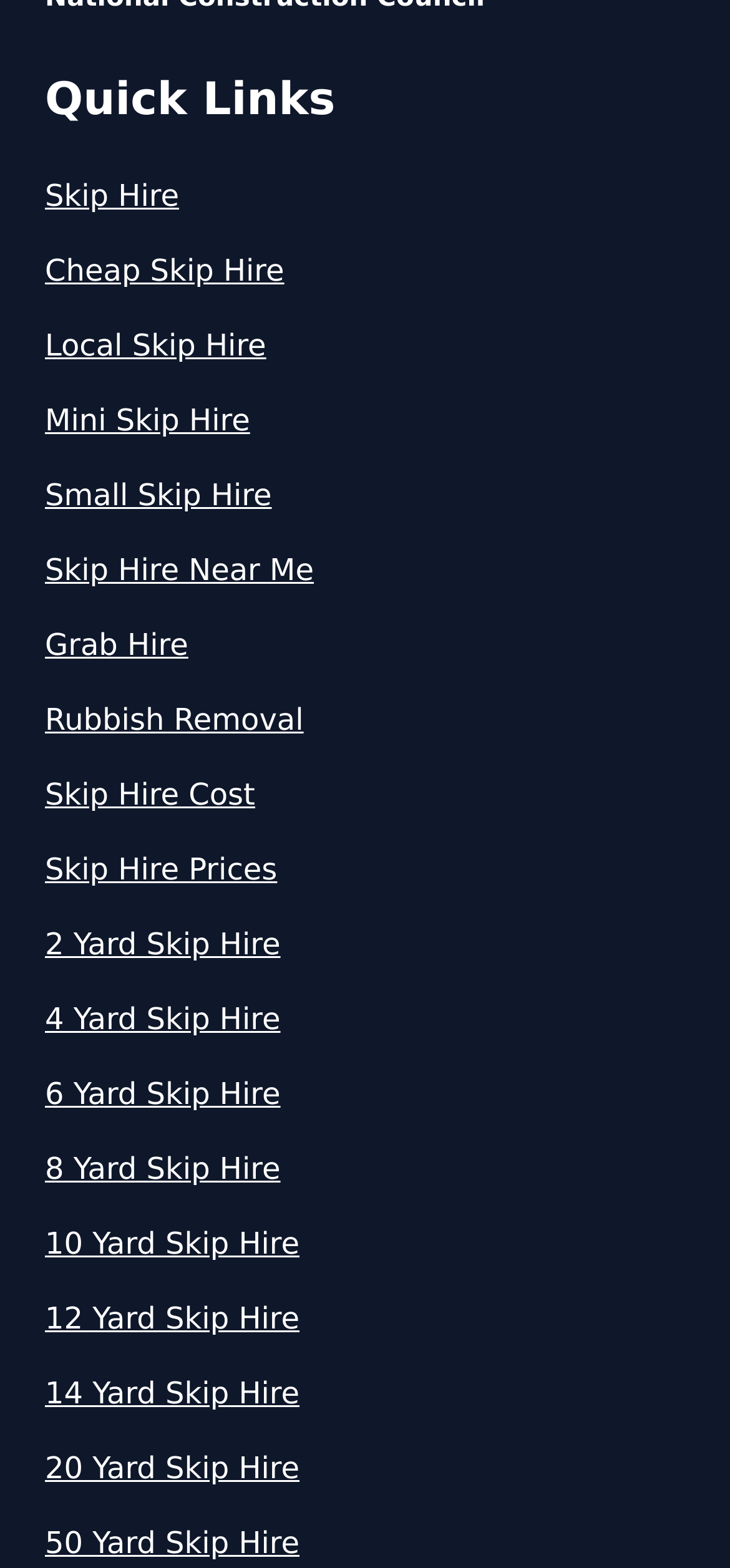Kindly determine the bounding box coordinates for the area that needs to be clicked to execute this instruction: "Learn about 'Rubbish Removal'".

[0.062, 0.445, 0.938, 0.474]